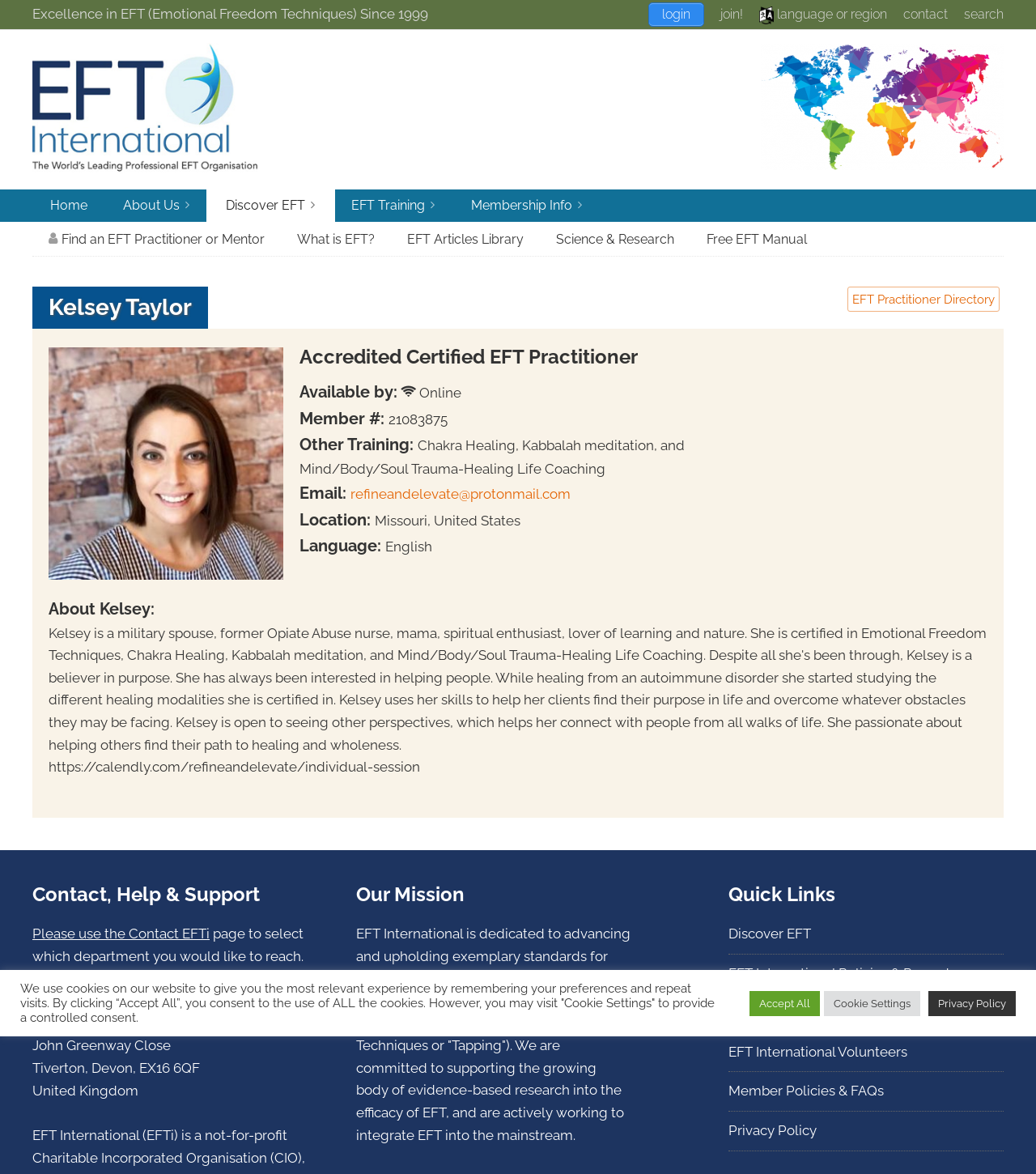Using floating point numbers between 0 and 1, provide the bounding box coordinates in the format (top-left x, top-left y, bottom-right x, bottom-right y). Locate the UI element described here: Privacy Policy

[0.703, 0.956, 0.788, 0.97]